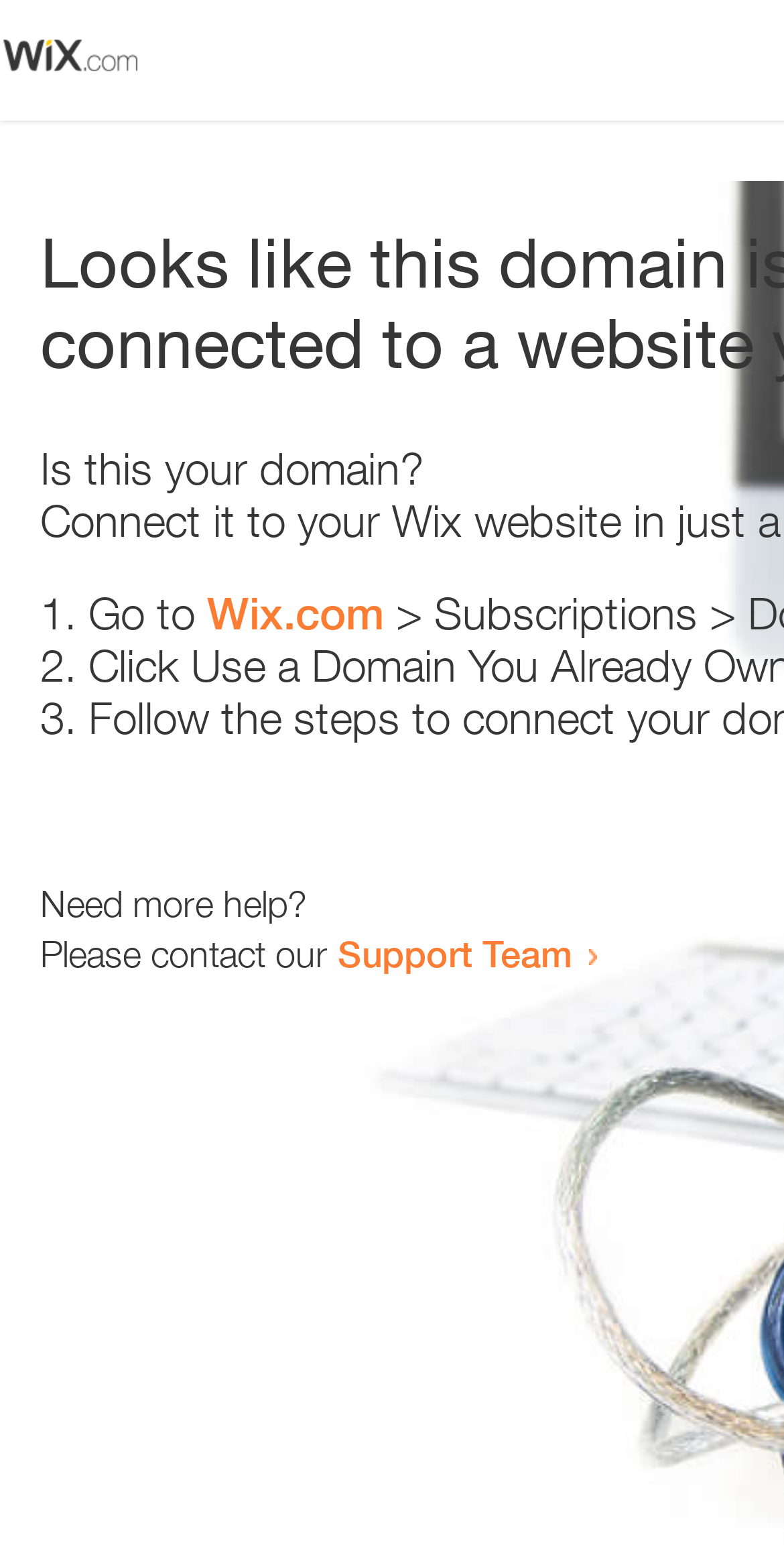Generate a comprehensive description of the webpage.

The webpage appears to be an error page, with a small image at the top left corner. Below the image, there is a heading that reads "Is this your domain?" centered on the page. 

Underneath the heading, there is a numbered list with three items. The first item starts with "1." and contains the text "Go to" followed by a link to "Wix.com". The second item starts with "2." and the third item starts with "3.", but their contents are not specified. 

At the bottom of the page, there is a section that provides additional help options. It starts with the text "Need more help?" followed by a sentence "Please contact our" and a link to the "Support Team".